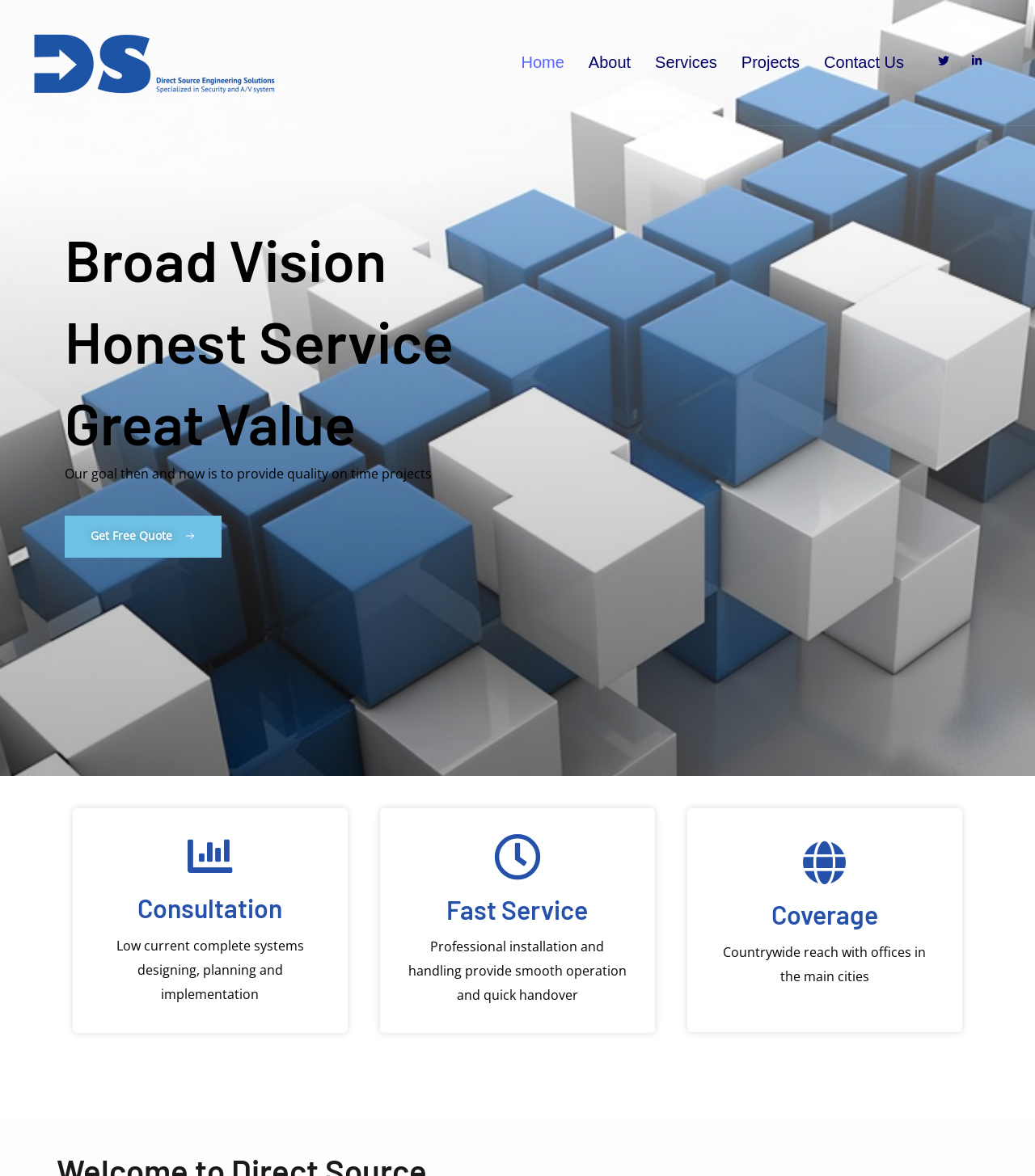What social media platforms are linked?
Using the image, provide a concise answer in one word or a short phrase.

Twitter, LinkedIn